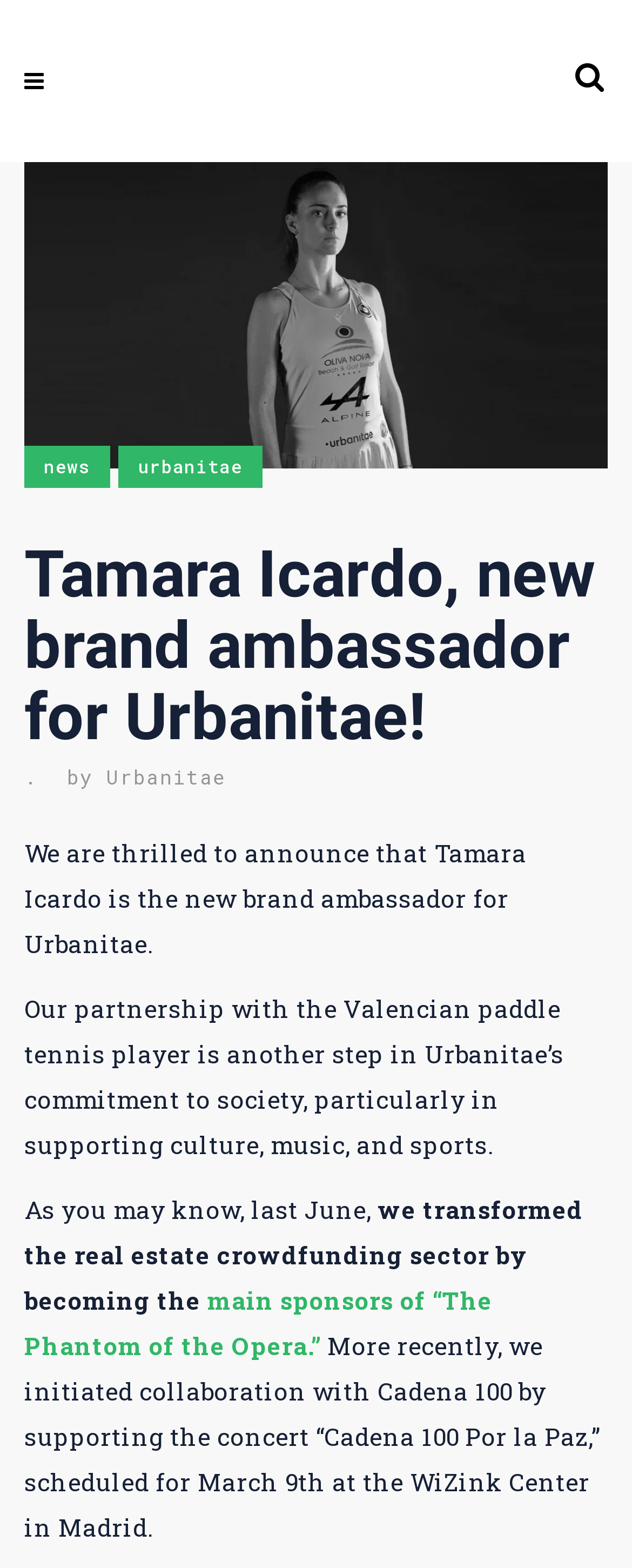Provide a thorough description of the webpage you see.

The webpage is about Tamara Icardo, a Valencian padel player, who has become the new brand ambassador for Urbanitae. At the top of the page, there are two layout tables, one on the left and one on the right, which contain various UI elements. On the right side, there is a link with a font awesome icon, and below it, there is a large image of Tamara Icardo with a caption "Tamara Icardo es la nueva embajadora de Urbanitae". 

On the left side, there are two links, "news" and "urbanitae", positioned one below the other. Below these links, there is a heading that reads "Tamara Icardo, new brand ambassador for Urbanitae!". 

Below the heading, there is a link with a dot, followed by the text "by" and another link to "Urbanitae". The main content of the page starts below this, with a paragraph of text that announces Tamara Icardo as the new brand ambassador for Urbanitae. 

The text continues with another paragraph that explains Urbanitae's commitment to society, particularly in supporting culture, music, and sports. The next paragraph starts with the text "As you may know, last June," and continues to explain Urbanitae's transformation of the real estate crowdfunding sector. 

The text then mentions Urbanitae's sponsorship of "The Phantom of the Opera" and its collaboration with Cadena 100, supporting the concert "Cadena 100 Por la Paz". The webpage has a total of 3 links, 1 image, and 7 blocks of static text.